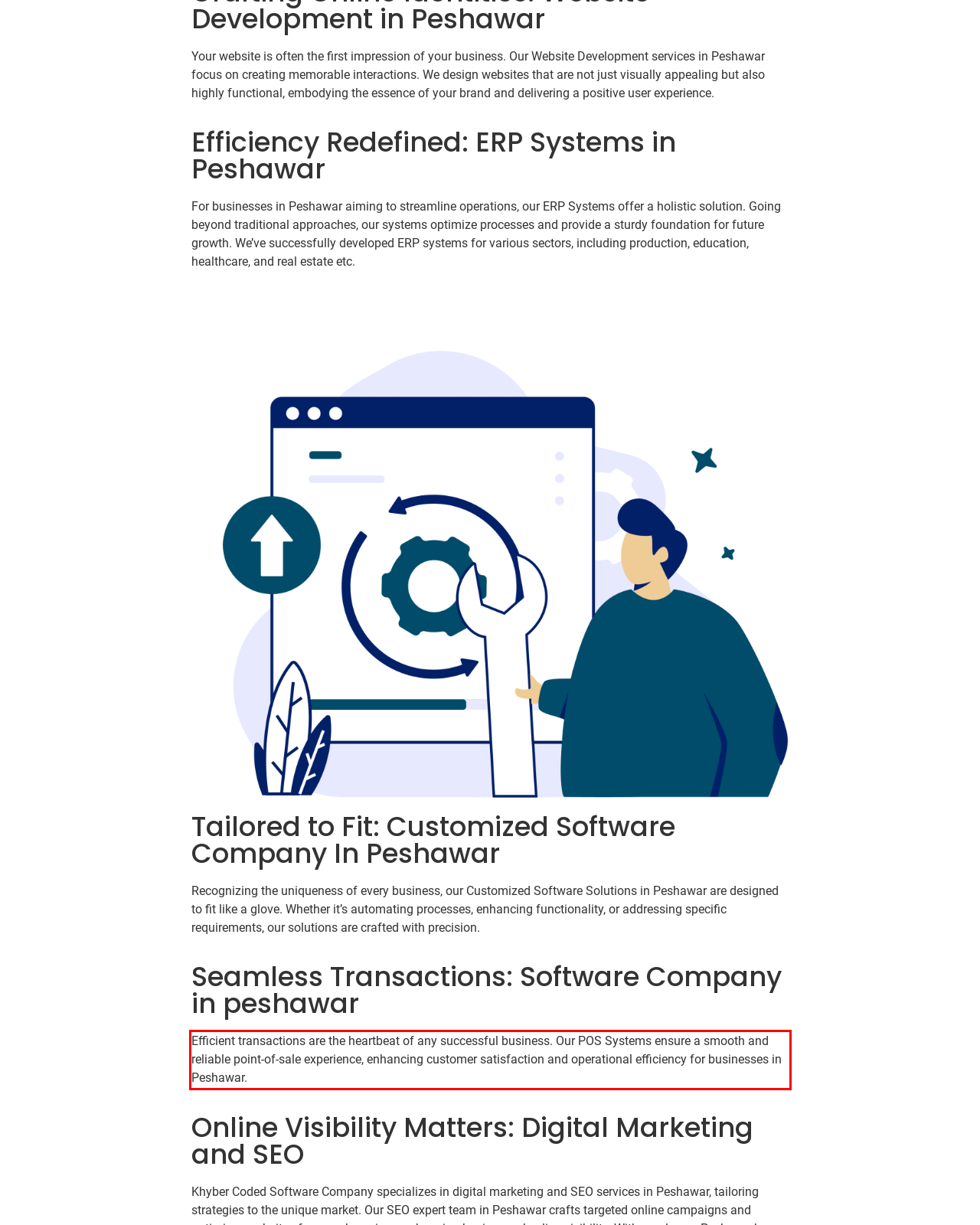Identify the text inside the red bounding box on the provided webpage screenshot by performing OCR.

Efficient transactions are the heartbeat of any successful business. Our POS Systems ensure a smooth and reliable point-of-sale experience, enhancing customer satisfaction and operational efficiency for businesses in Peshawar.